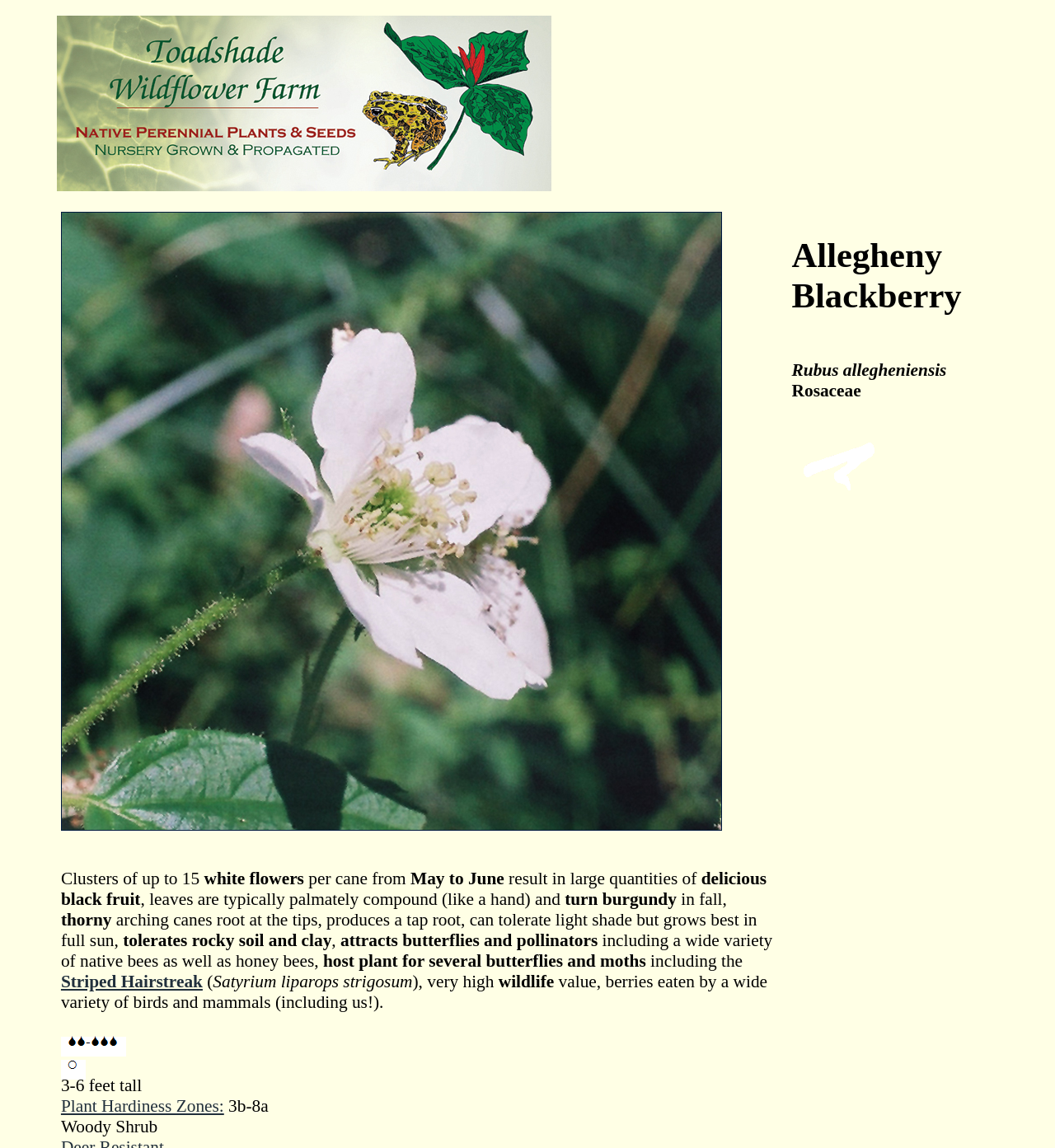Provide a short, one-word or phrase answer to the question below:
What is the scientific name of Allegheny Blackberry?

Rubus allegheniensis